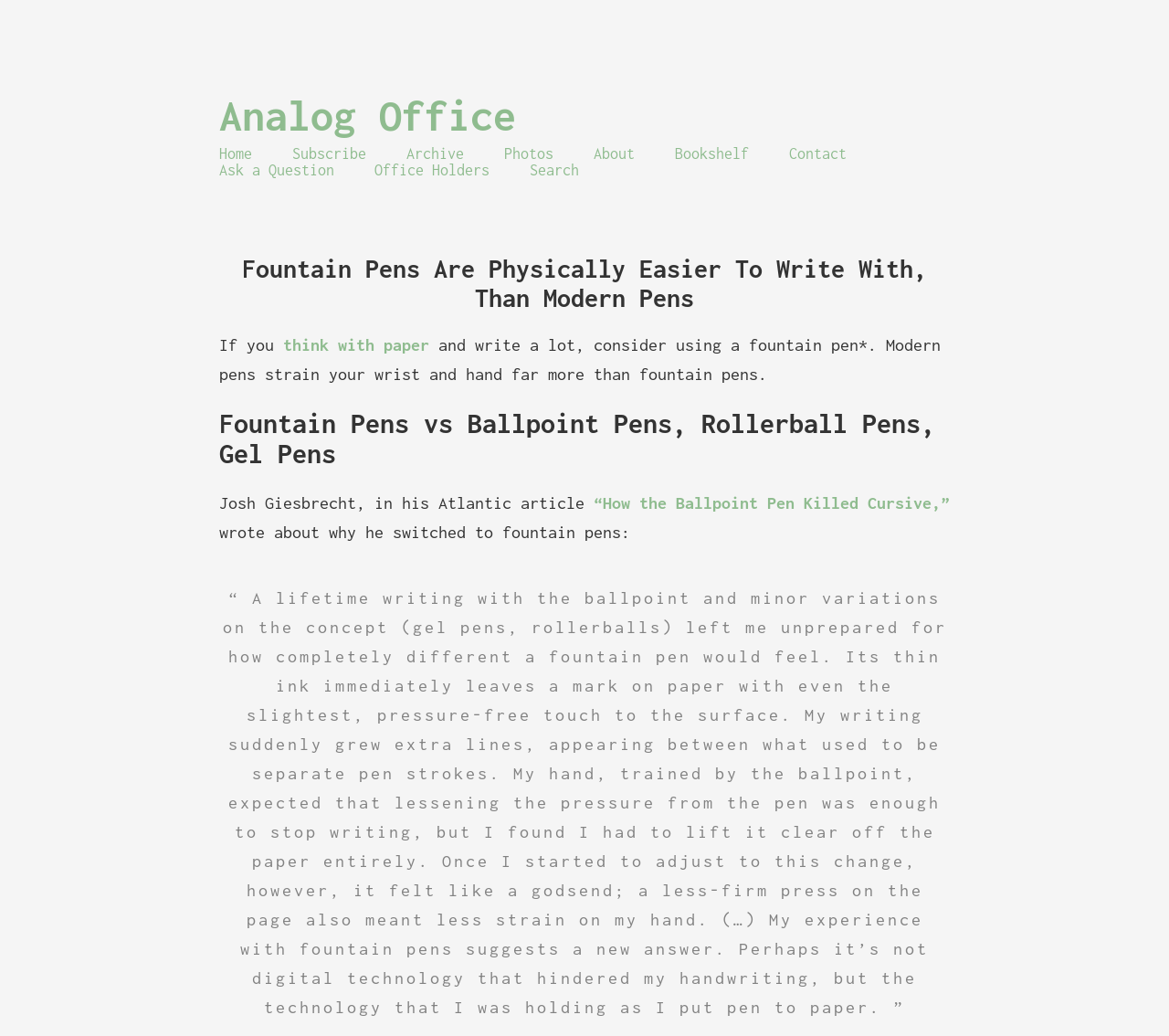Identify and extract the heading text of the webpage.

Fountain Pens Are Physically Easier To Write With, Than Modern Pens